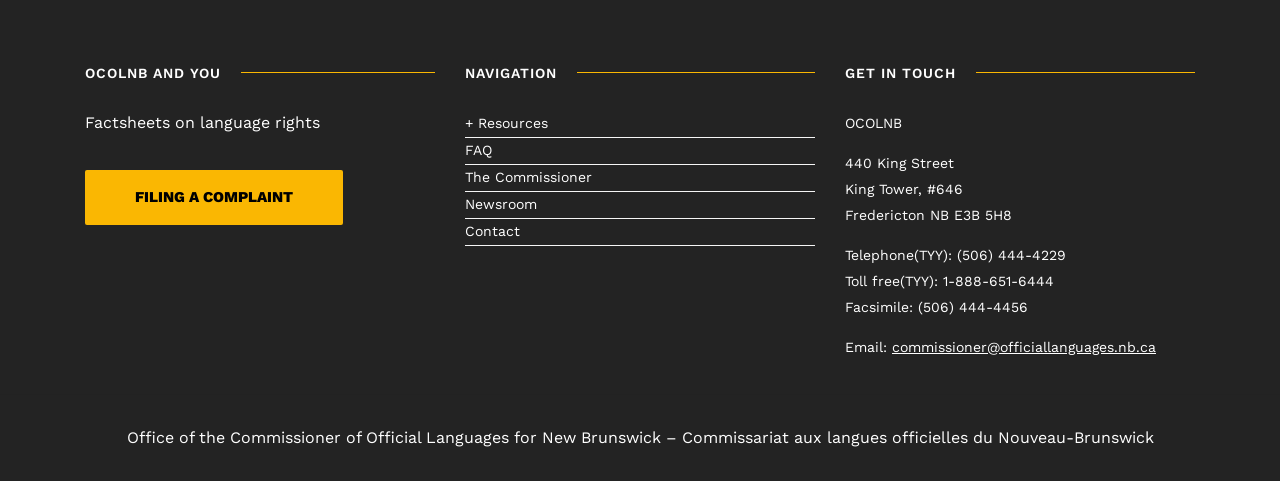Determine the bounding box coordinates of the section I need to click to execute the following instruction: "Click on 'Email:'". Provide the coordinates as four float numbers between 0 and 1, i.e., [left, top, right, bottom].

[0.66, 0.705, 0.697, 0.738]